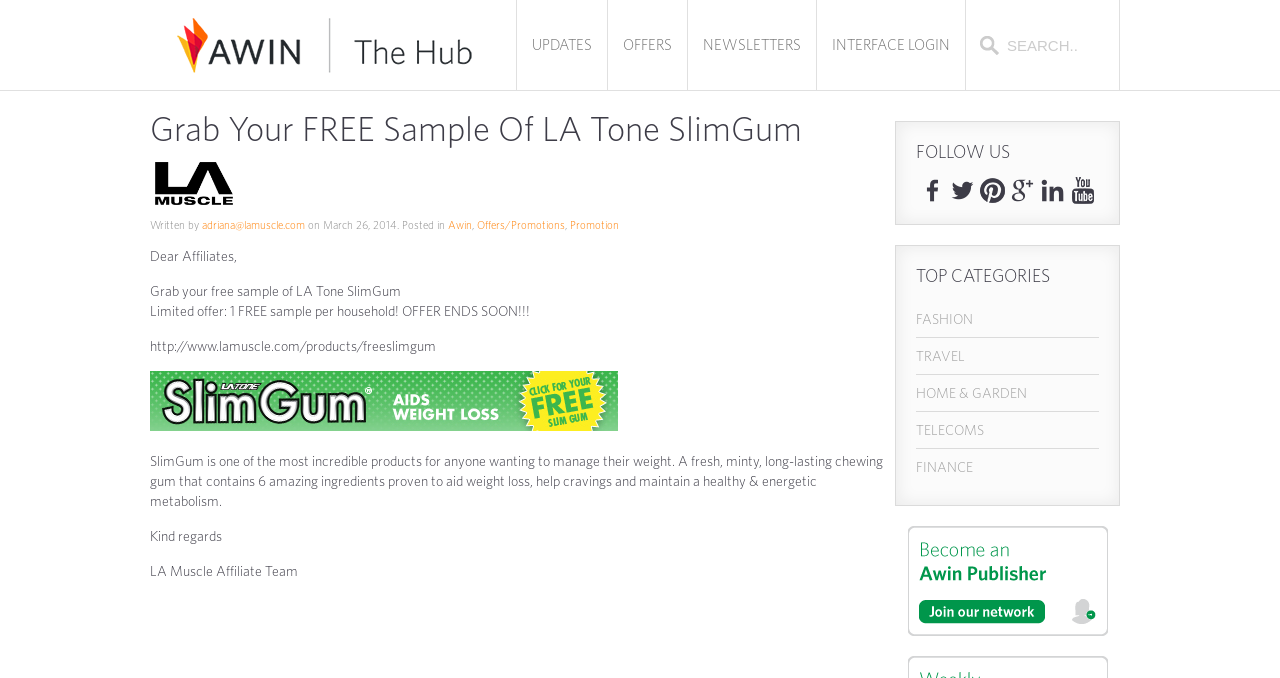Show the bounding box coordinates for the element that needs to be clicked to execute the following instruction: "Click on the 'OFFERS' link". Provide the coordinates in the form of four float numbers between 0 and 1, i.e., [left, top, right, bottom].

[0.474, 0.0, 0.538, 0.134]